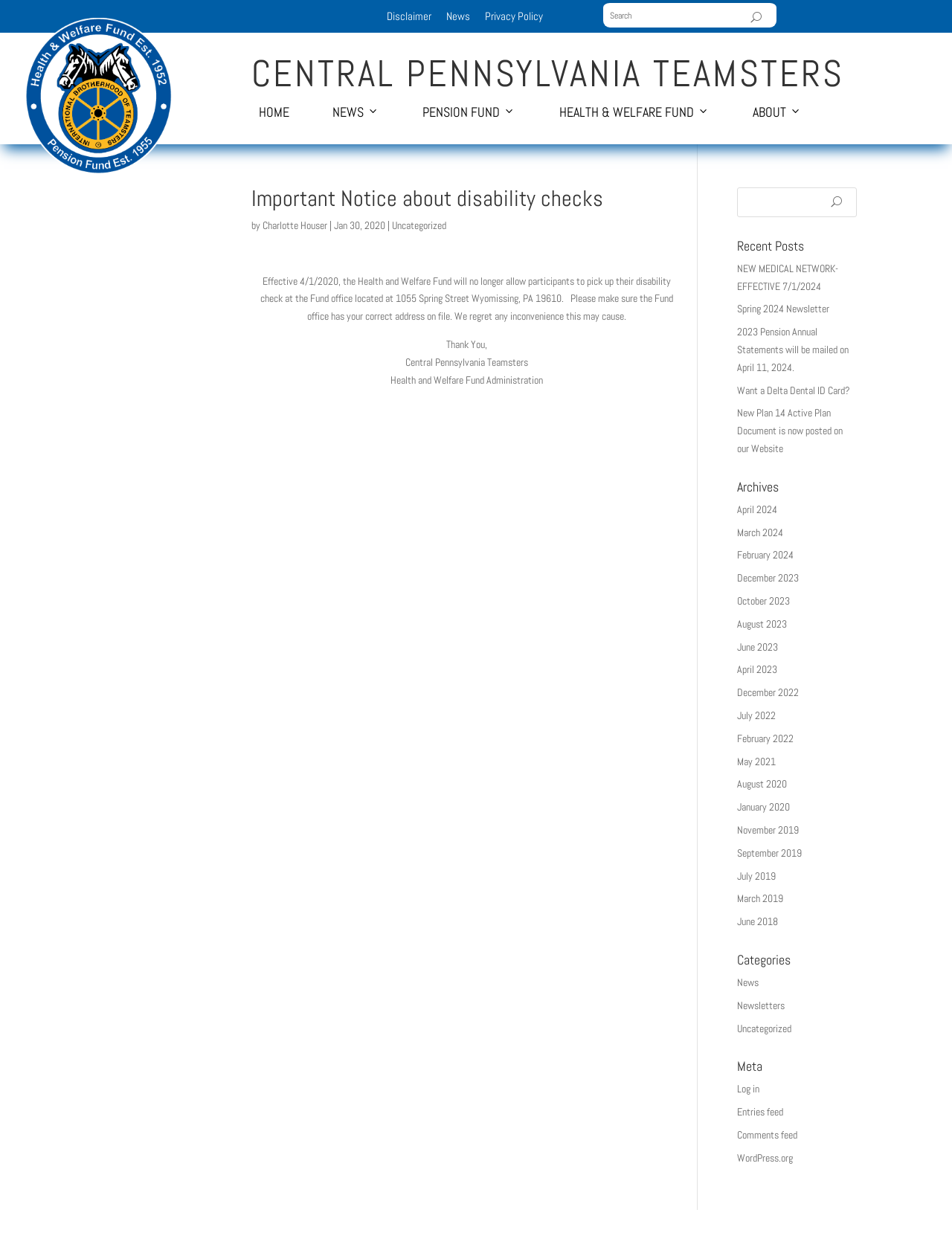Extract the primary heading text from the webpage.

CENTRAL PENNSYLVANIA TEAMSTERS